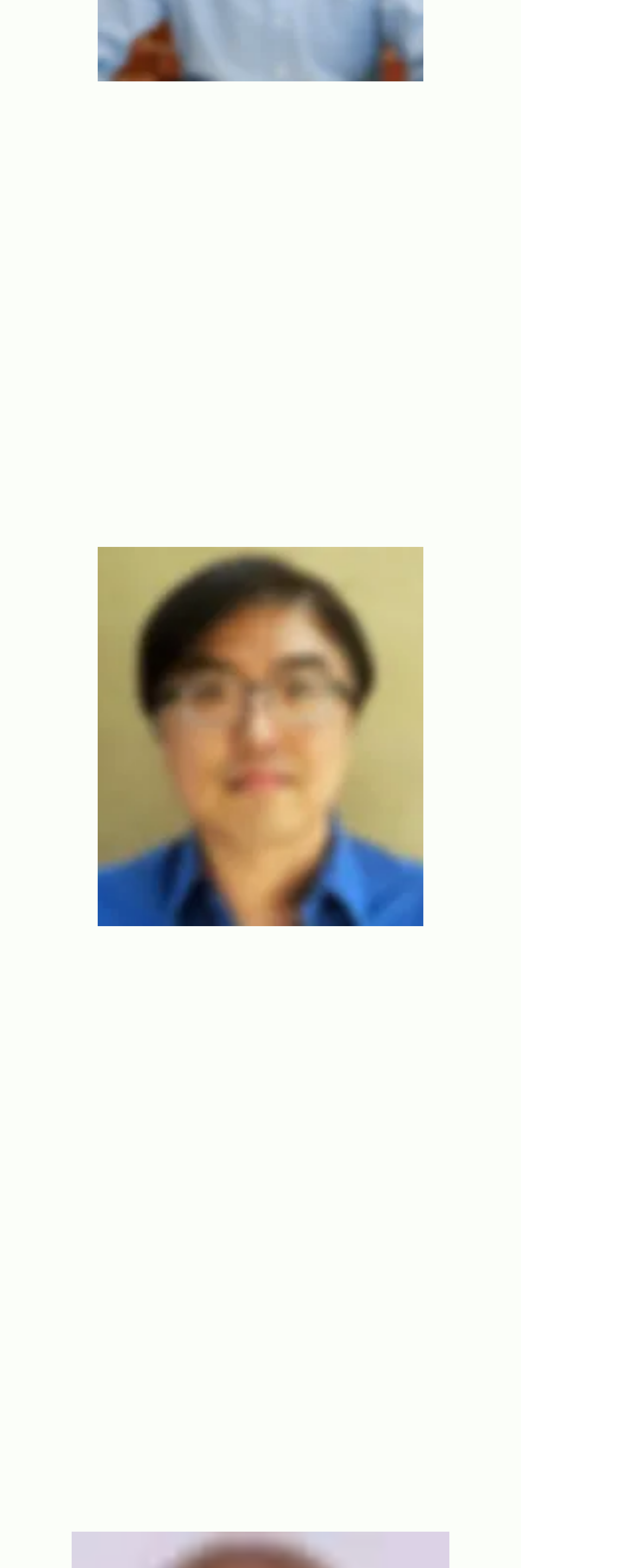What is Eddie Shek's profession?
Using the image as a reference, give an elaborate response to the question.

The answer can be found in the heading element 'Principal' which is linked to 'EDDIE SHEK', indicating that Eddie Shek is a Principal.